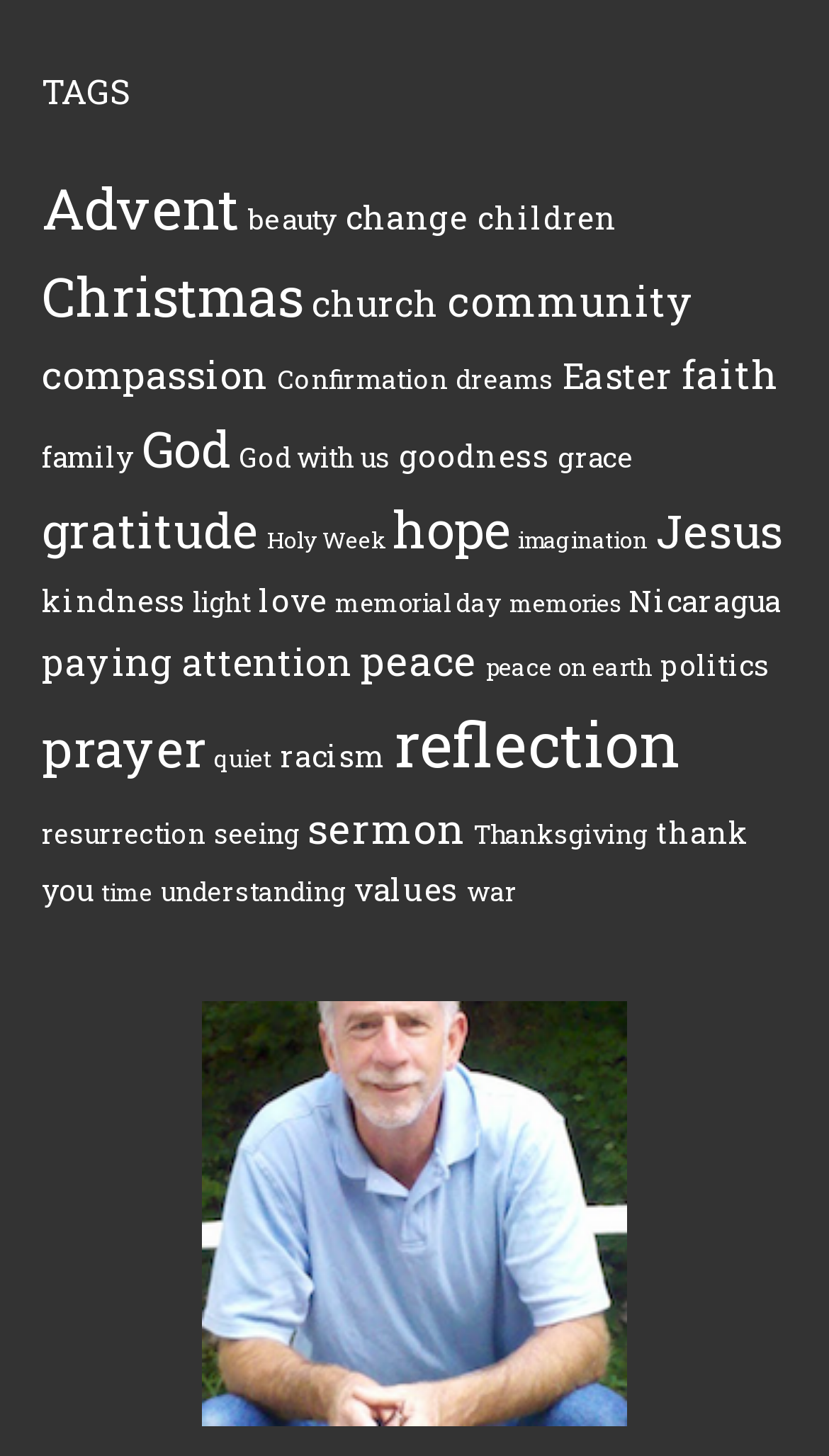Highlight the bounding box coordinates of the element you need to click to perform the following instruction: "Learn about 'gratitude'."

[0.05, 0.341, 0.312, 0.386]